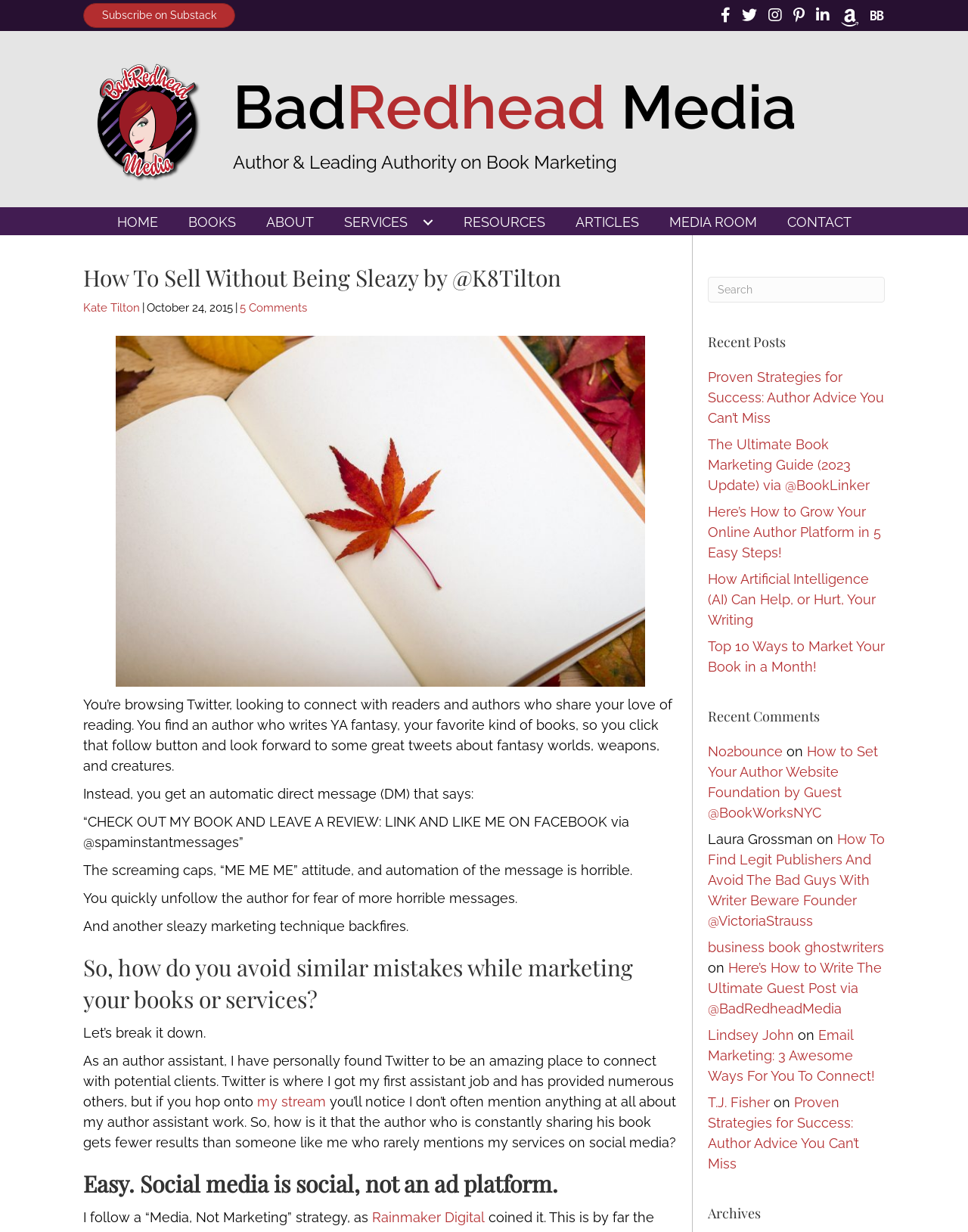What is the name of the media company?
Refer to the screenshot and answer in one word or phrase.

BadRedhead Media